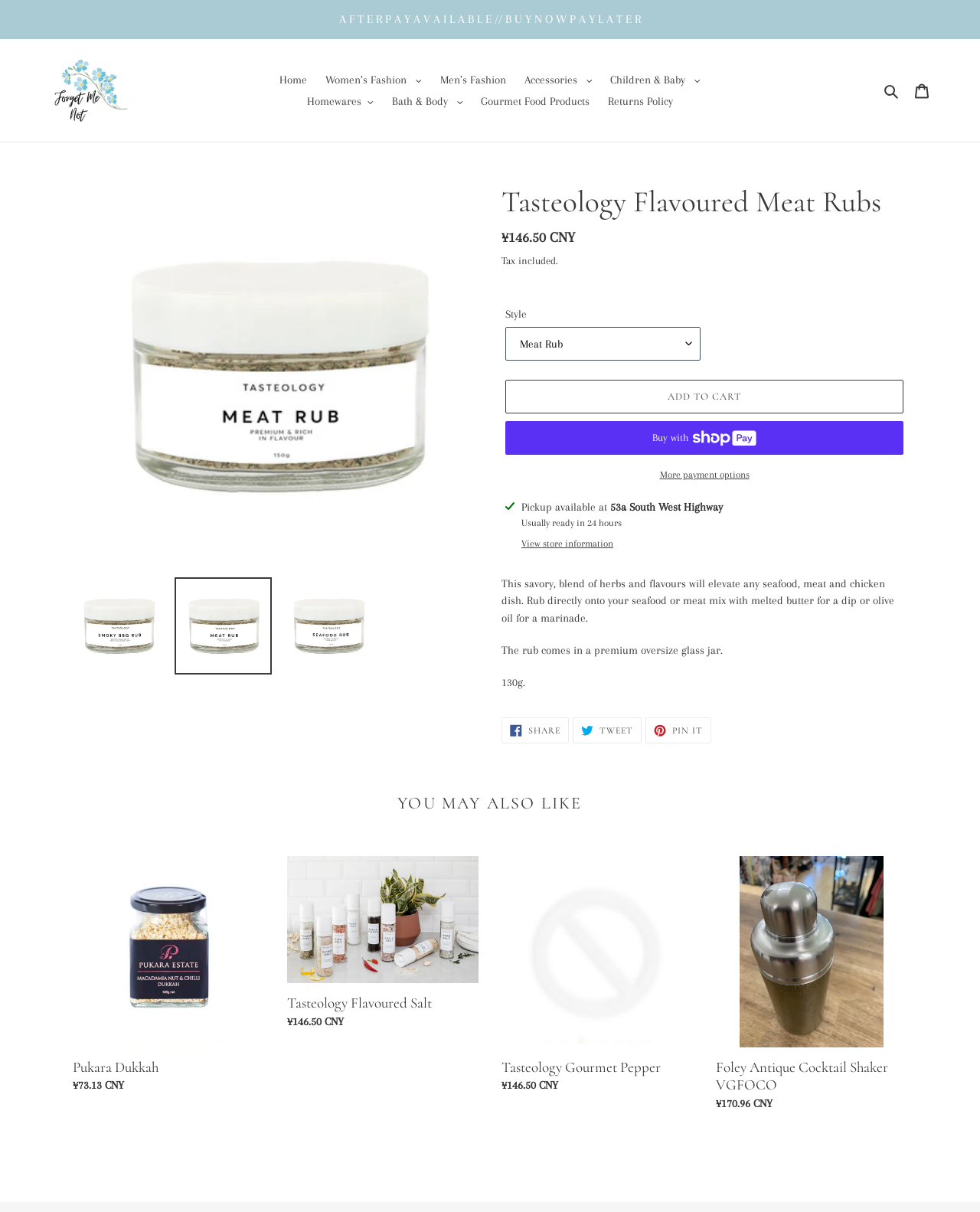Predict the bounding box coordinates of the area that should be clicked to accomplish the following instruction: "Share on Facebook". The bounding box coordinates should consist of four float numbers between 0 and 1, i.e., [left, top, right, bottom].

[0.512, 0.592, 0.58, 0.614]